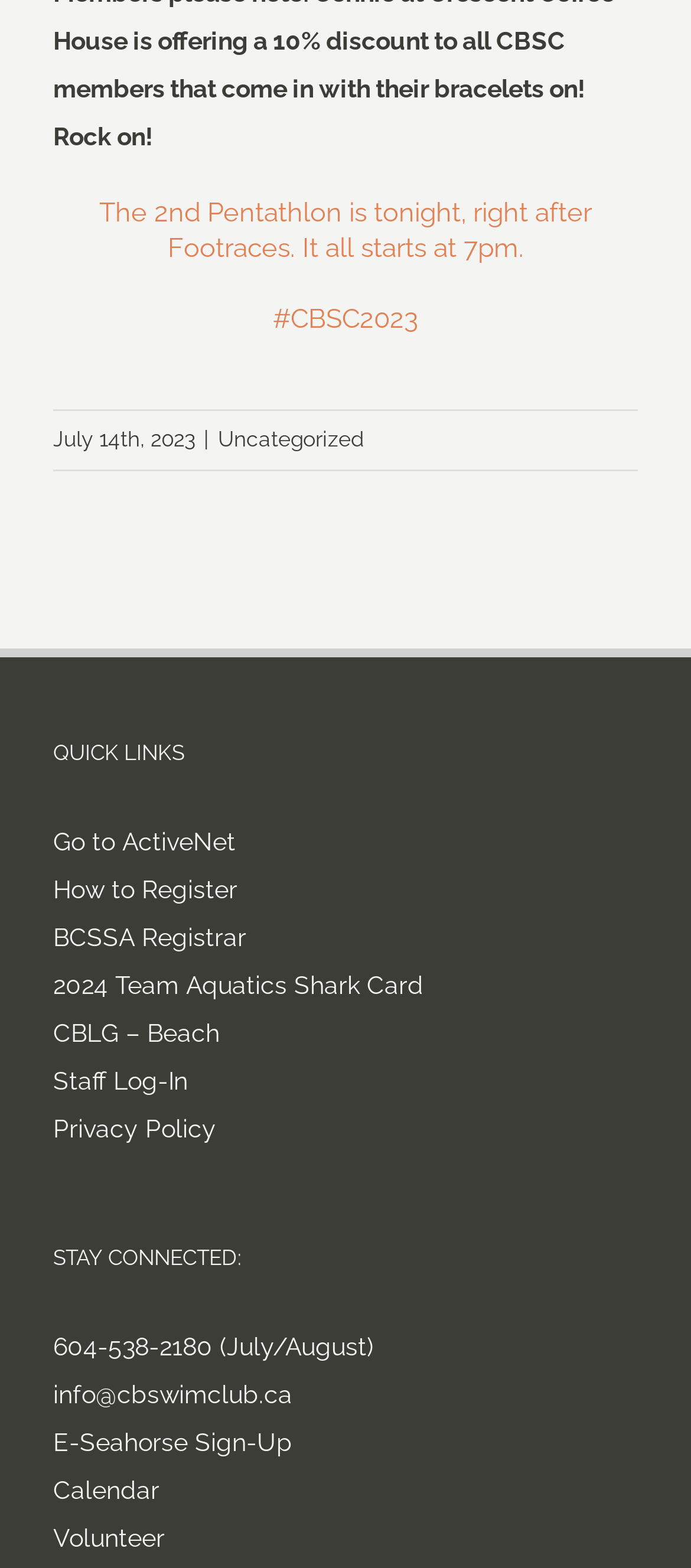Provide the bounding box coordinates in the format (top-left x, top-left y, bottom-right x, bottom-right y). All values are floating point numbers between 0 and 1. Determine the bounding box coordinate of the UI element described as: How to Register

[0.077, 0.553, 0.923, 0.583]